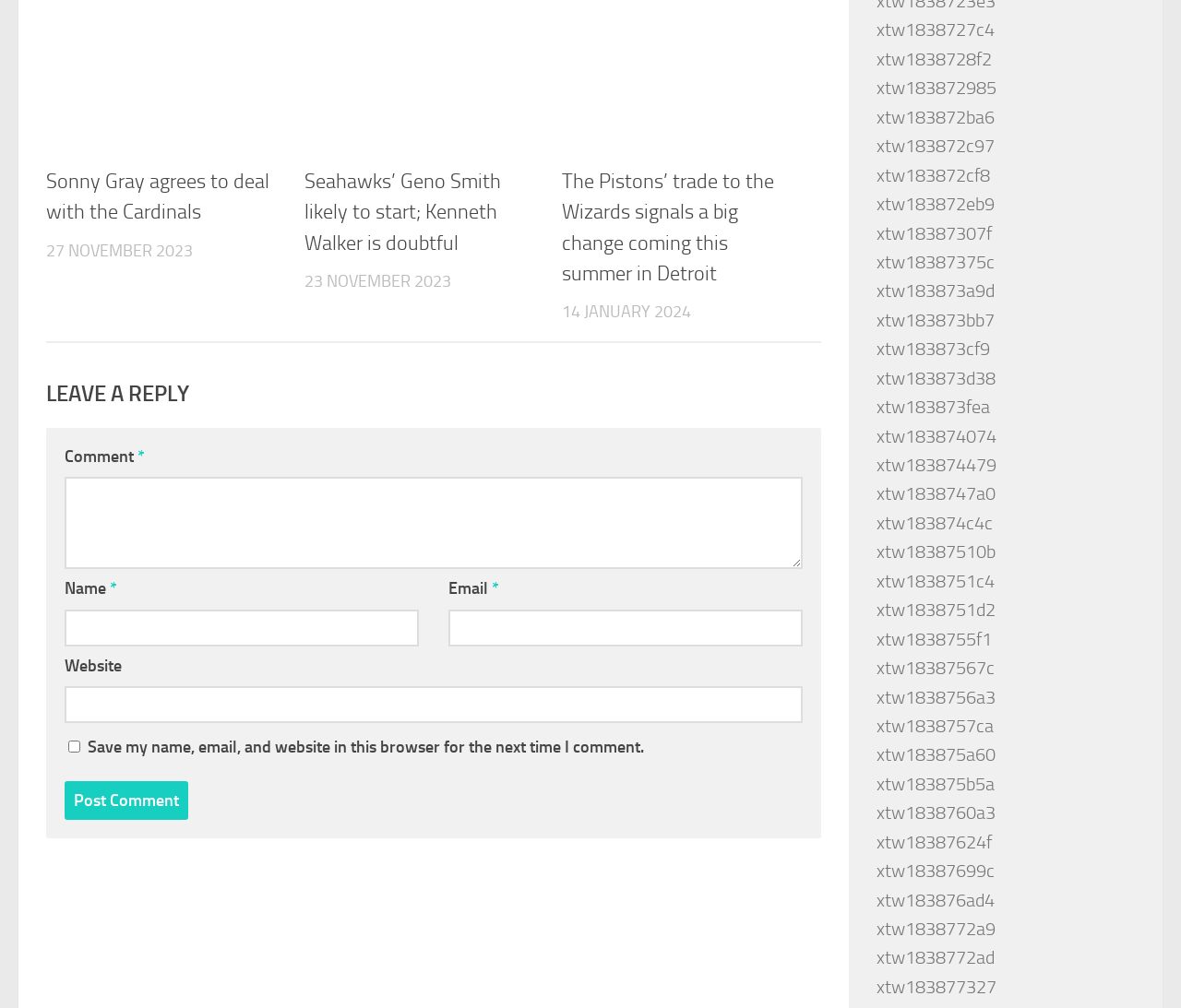Identify the bounding box coordinates for the element you need to click to achieve the following task: "Enter your name in the 'Name' field". Provide the bounding box coordinates as four float numbers between 0 and 1, in the form [left, top, right, bottom].

[0.055, 0.604, 0.355, 0.641]